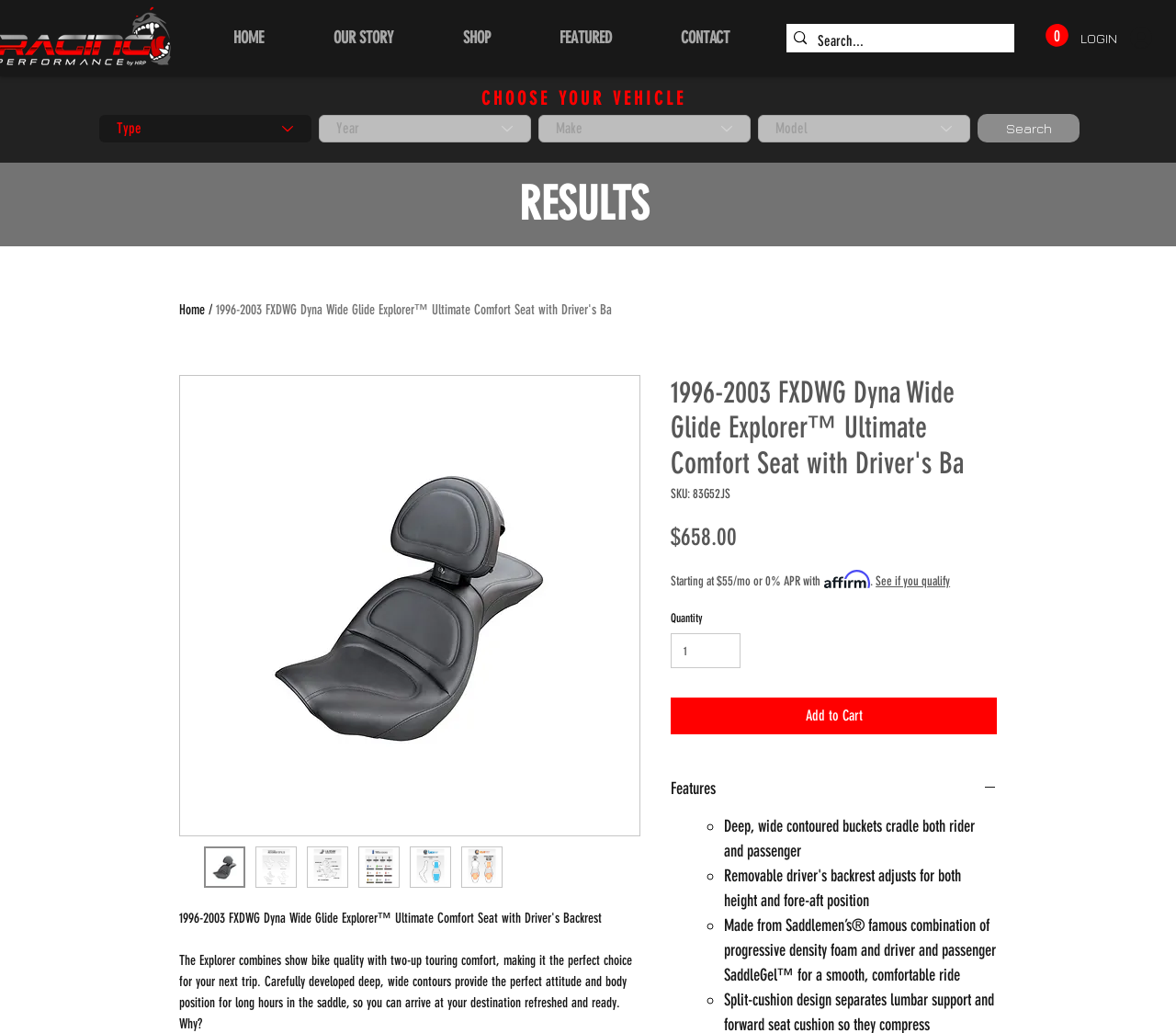Highlight the bounding box coordinates of the element that should be clicked to carry out the following instruction: "Click on the 'HOME' link". The coordinates must be given as four float numbers ranging from 0 to 1, i.e., [left, top, right, bottom].

[0.169, 0.025, 0.254, 0.049]